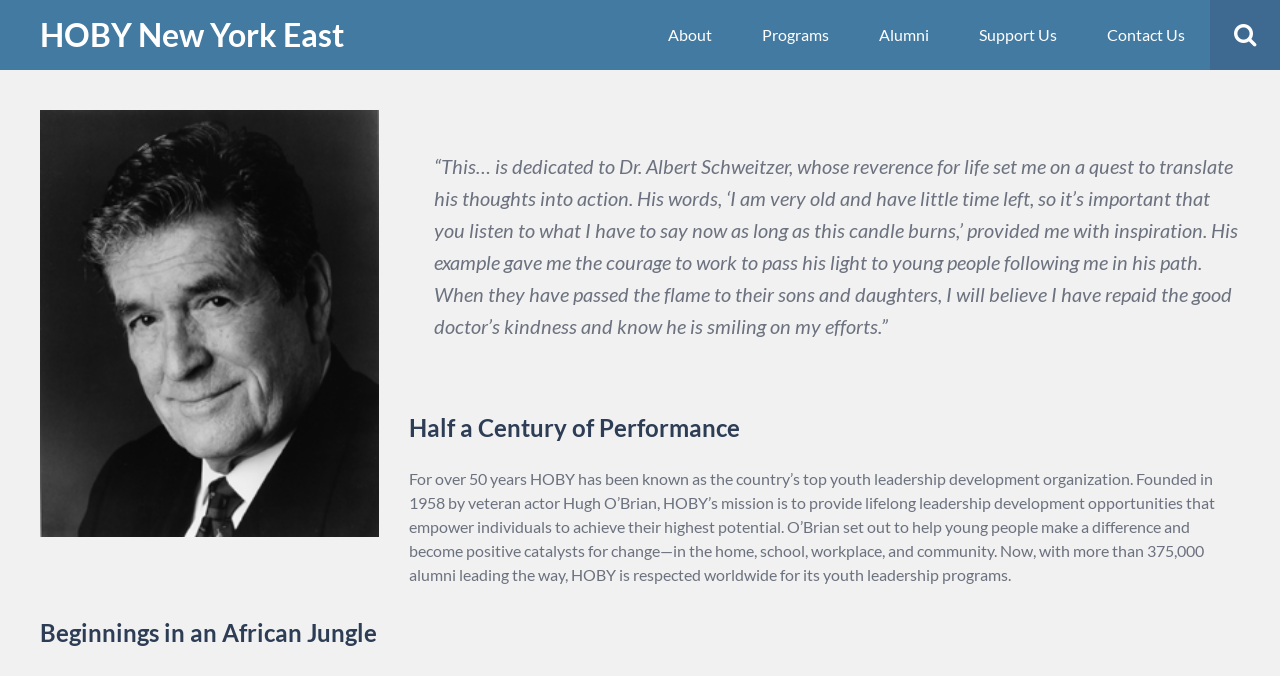What is the year HOBY was founded?
Please provide a comprehensive answer based on the contents of the image.

I found the answer by reading the text in the blockquote element, which states that HOBY was founded in 1958 by Hugh O'Brian.